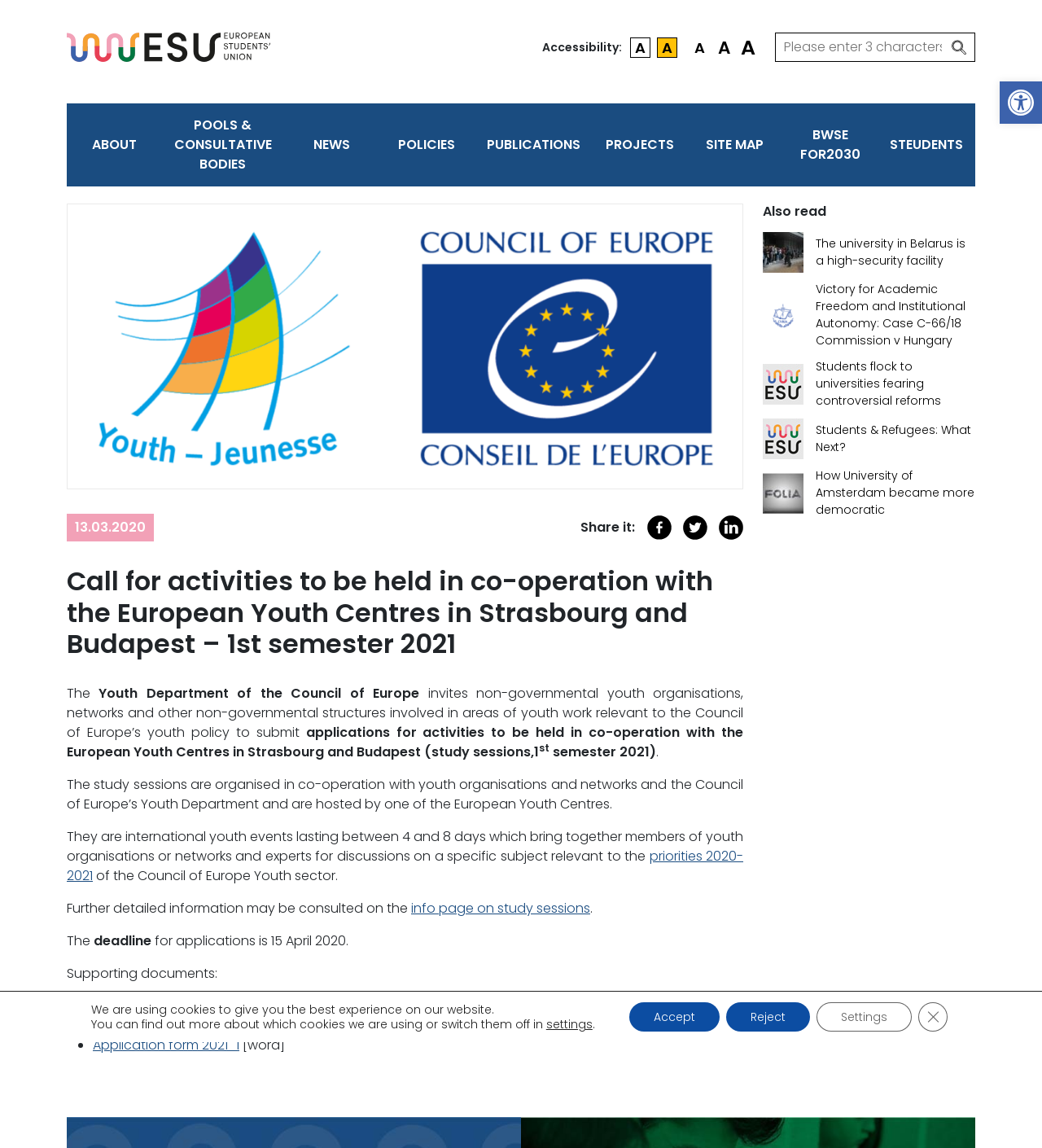Please extract the title of the webpage.

Call for activities to be held in co-operation with the European Youth Centres in Strasbourg and Budapest – 1st semester 2021